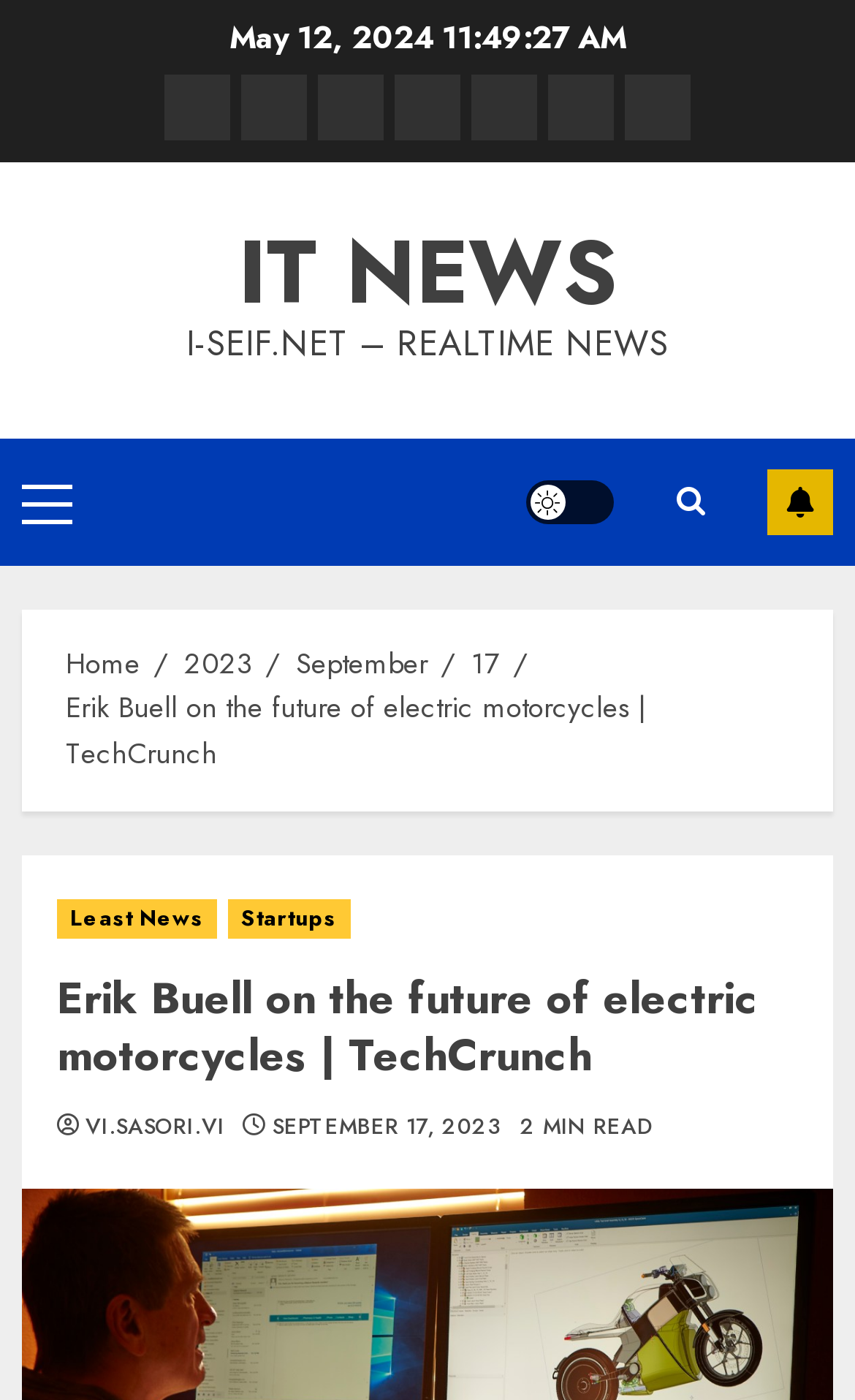Mark the bounding box of the element that matches the following description: "September 17, 2023".

[0.319, 0.794, 0.586, 0.816]